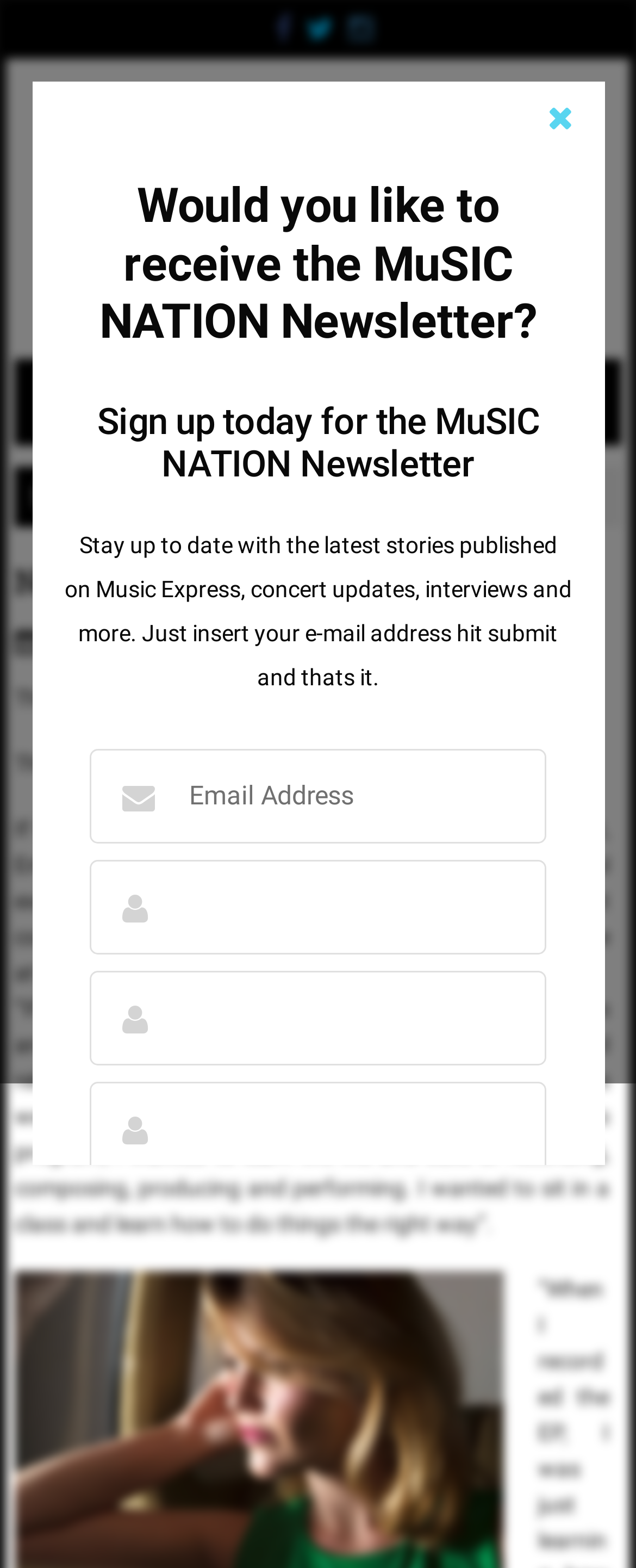What is the theme of the webpage?
Using the image as a reference, answer the question with a short word or phrase.

Music